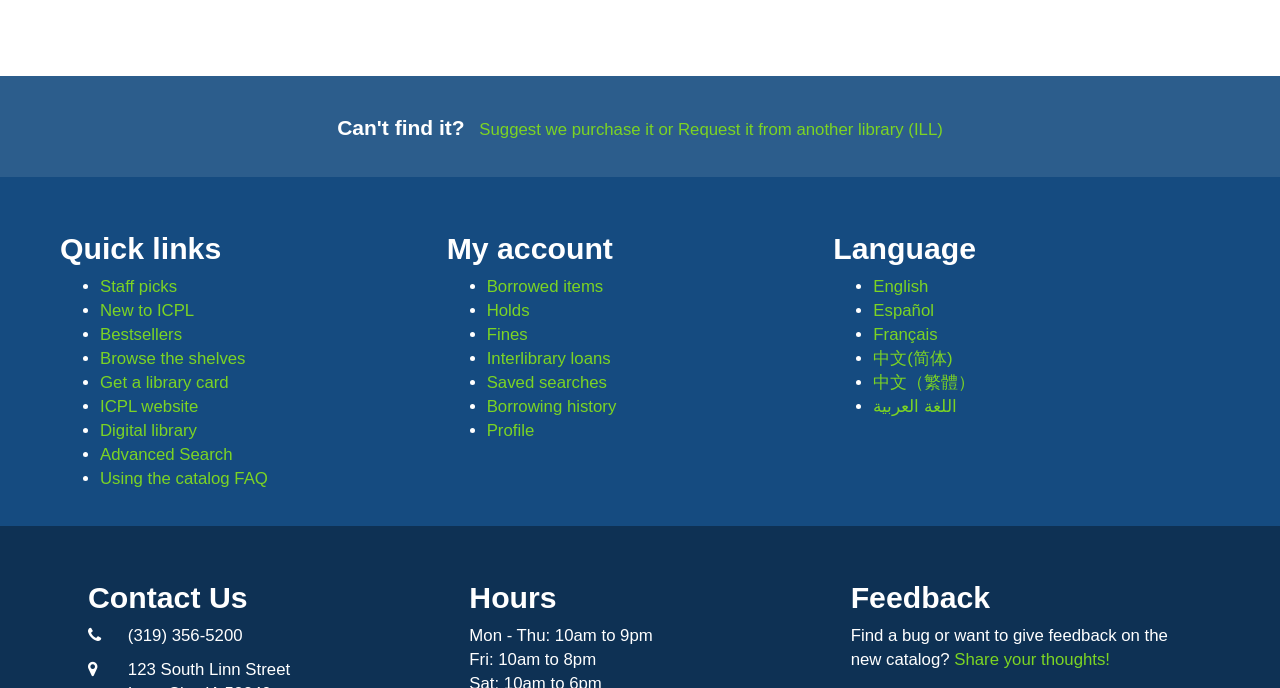What languages are available on the website?
Refer to the screenshot and deliver a thorough answer to the question presented.

The language options can be found in the 'Language' section, which is located at the top of the webpage. The available languages are English, Español, Français, 中文(简体), 中文（繁體）, and اللغة العربية.